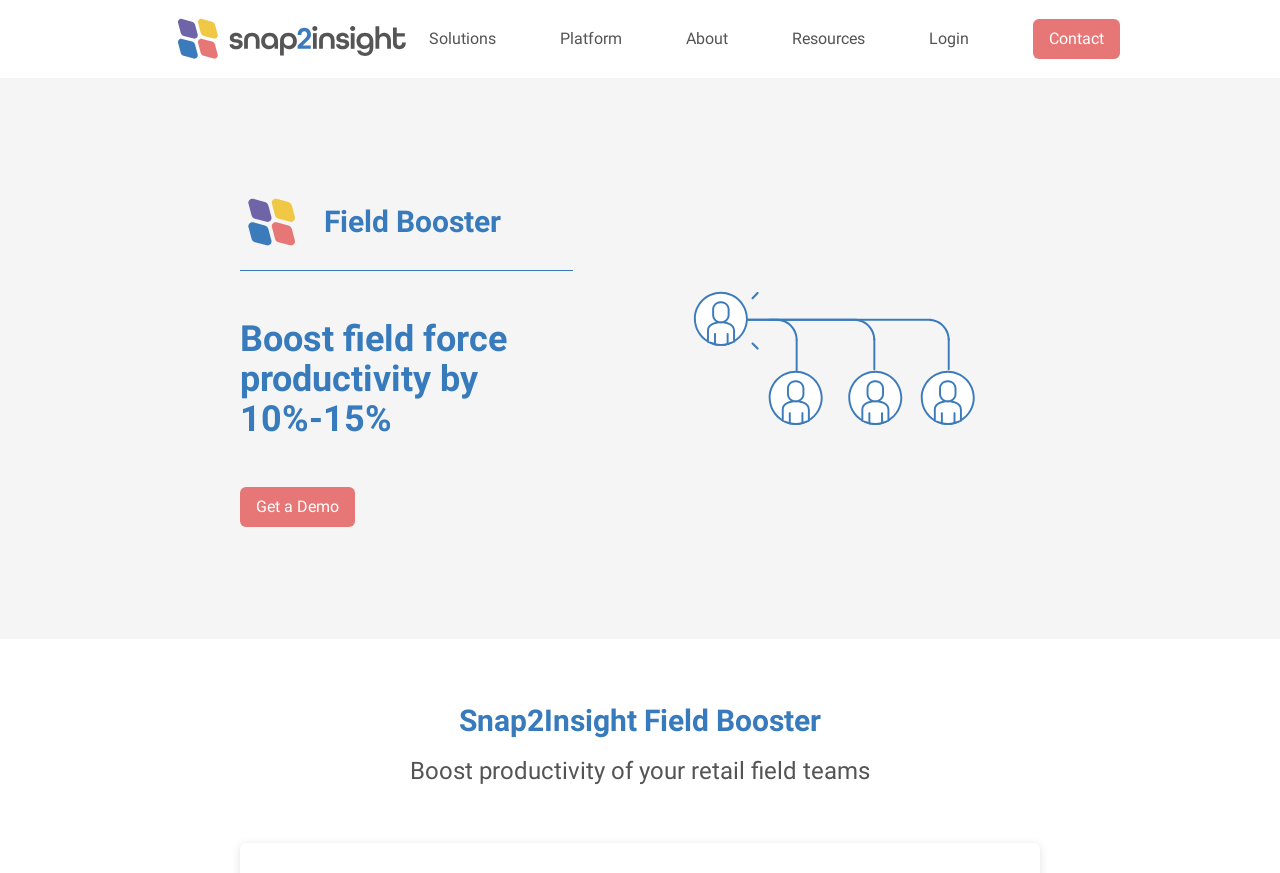How many navigation links are there?
Carefully analyze the image and provide a detailed answer to the question.

The navigation links can be found at the top of the webpage. There are four links: 'Solutions', 'Platform', 'About', and 'Resources'. These links are located next to each other, indicating that they are part of the navigation menu.